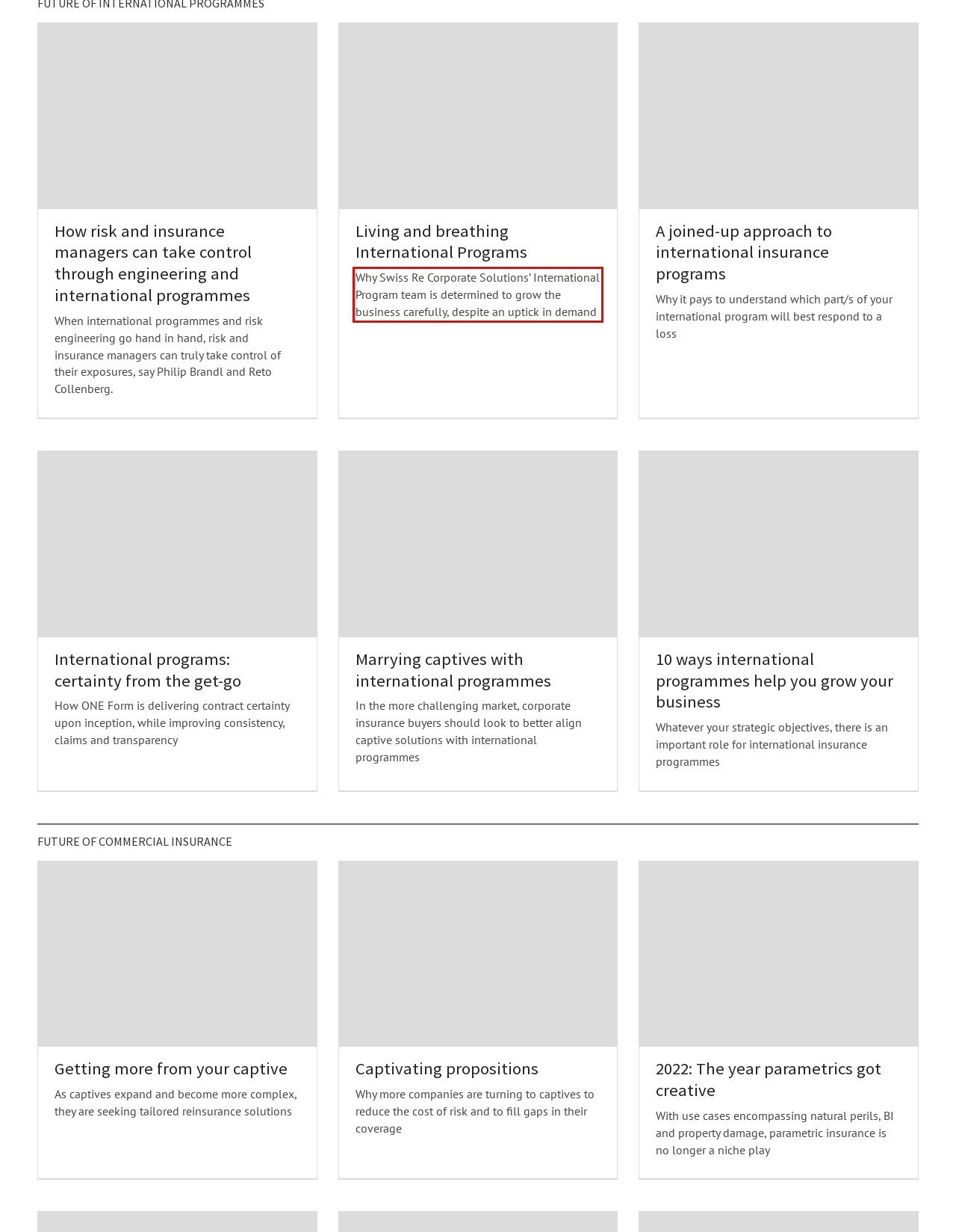From the given screenshot of a webpage, identify the red bounding box and extract the text content within it.

Why Swiss Re Corporate Solutions’ International Program team is determined to grow the business carefully, despite an uptick in demand